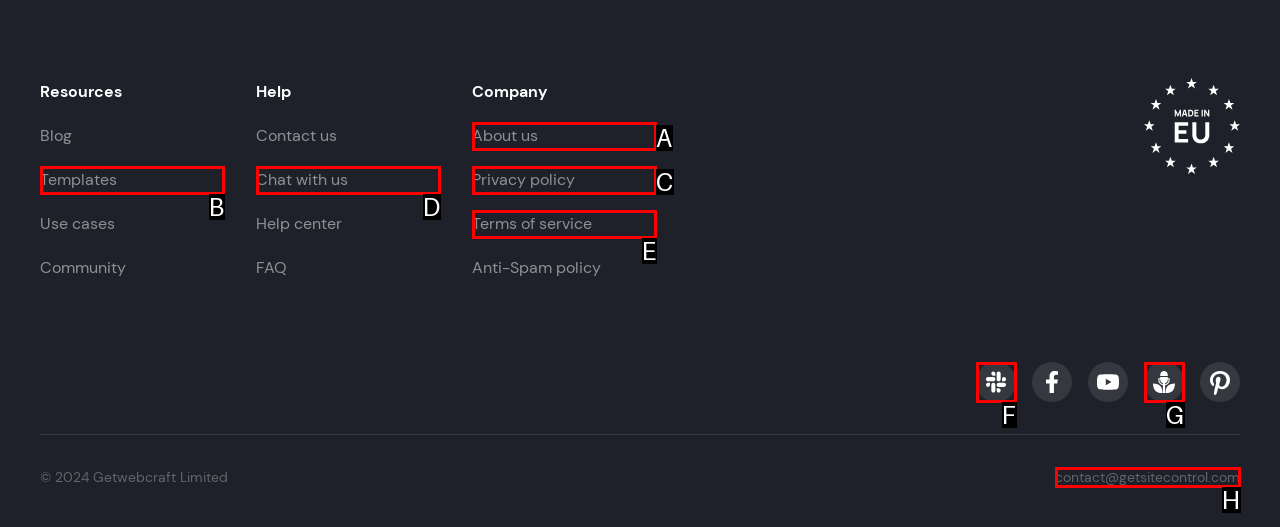Identify the correct lettered option to click in order to perform this task: Chat with us. Respond with the letter.

D